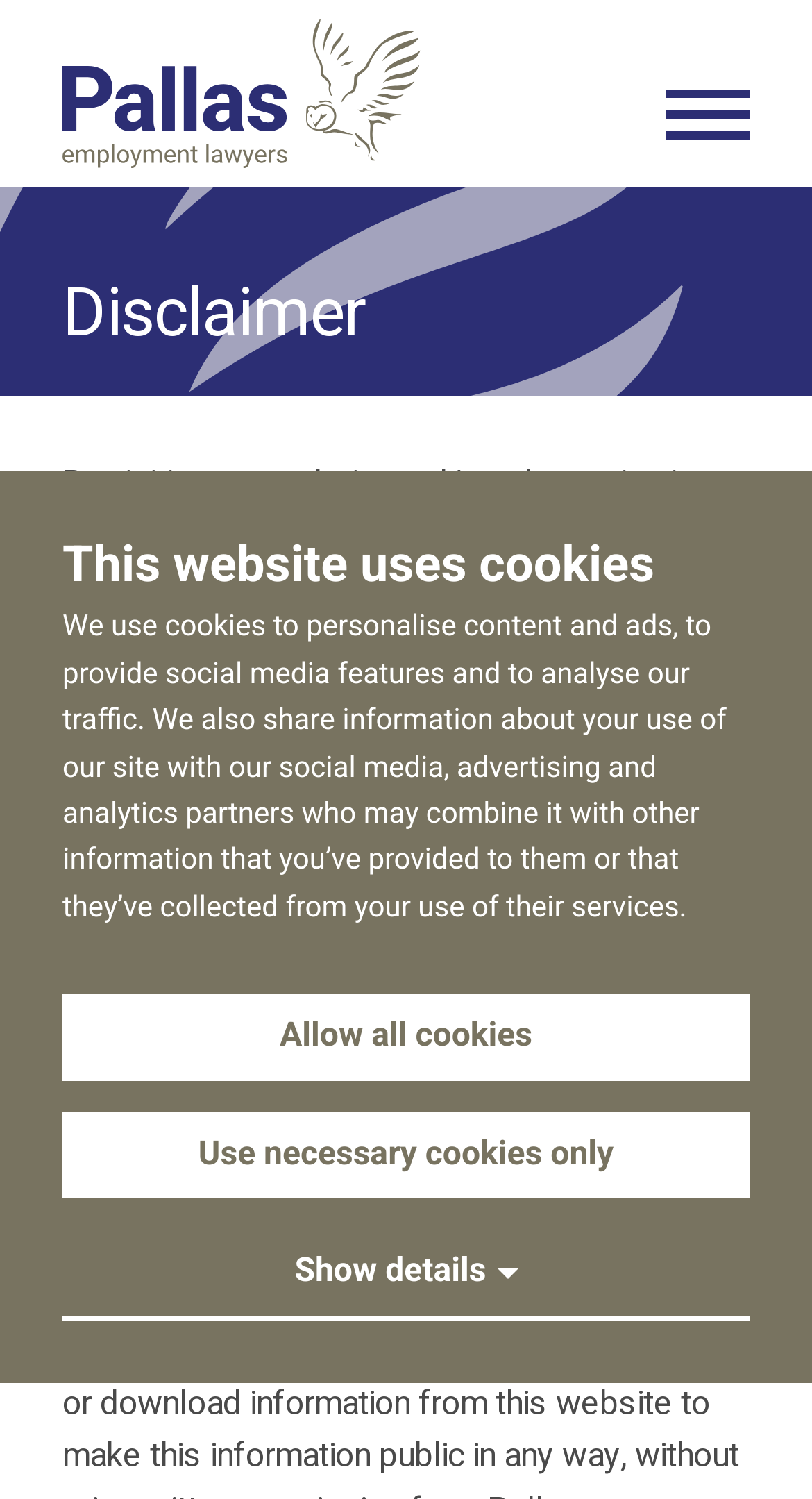Identify the bounding box for the described UI element. Provide the coordinates in (top-left x, top-left y, bottom-right x, bottom-right y) format with values ranging from 0 to 1: Allow all cookies

[0.077, 0.663, 0.923, 0.721]